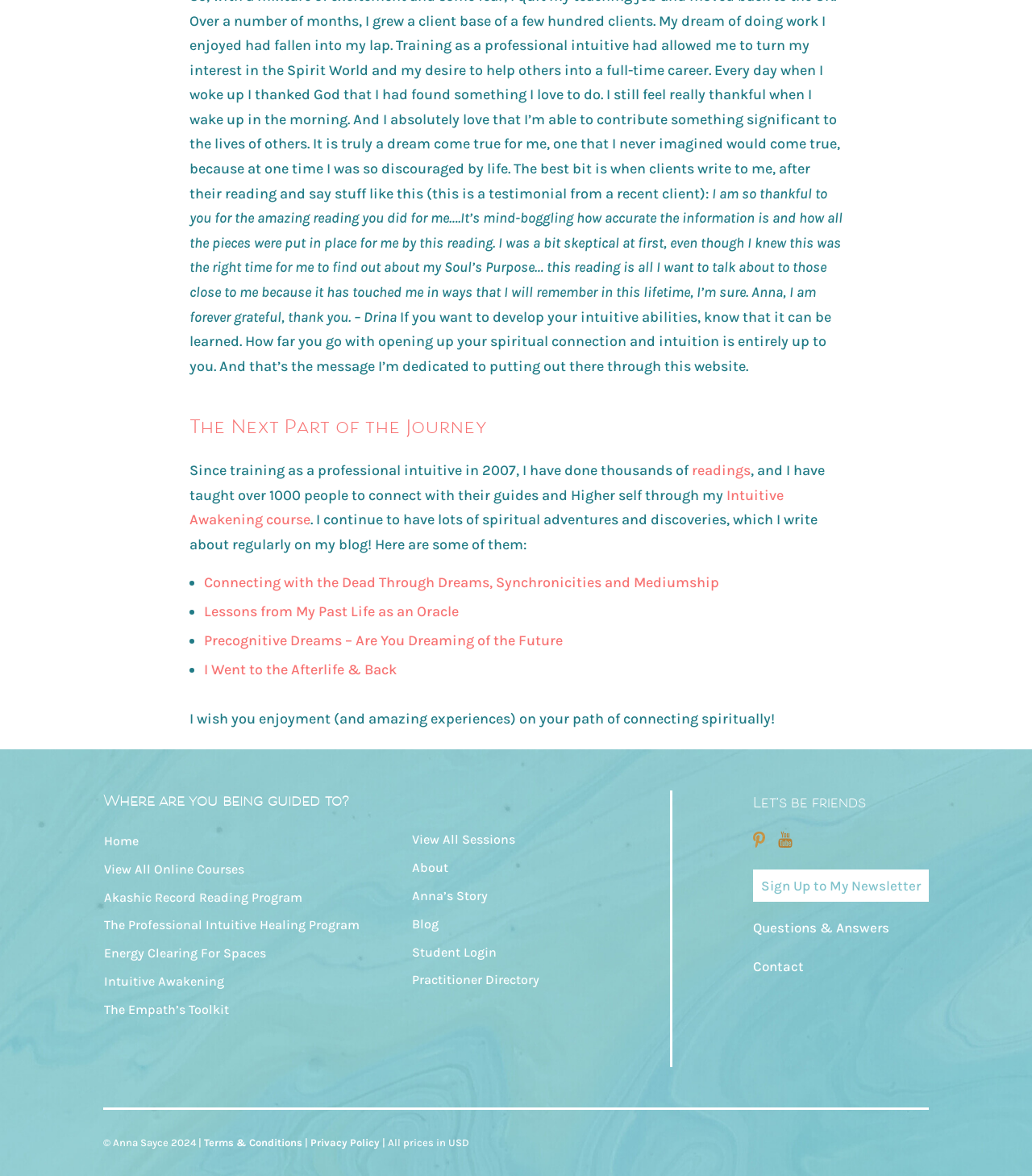Answer this question in one word or a short phrase: What is the name of the course mentioned?

Intuitive Awakening course